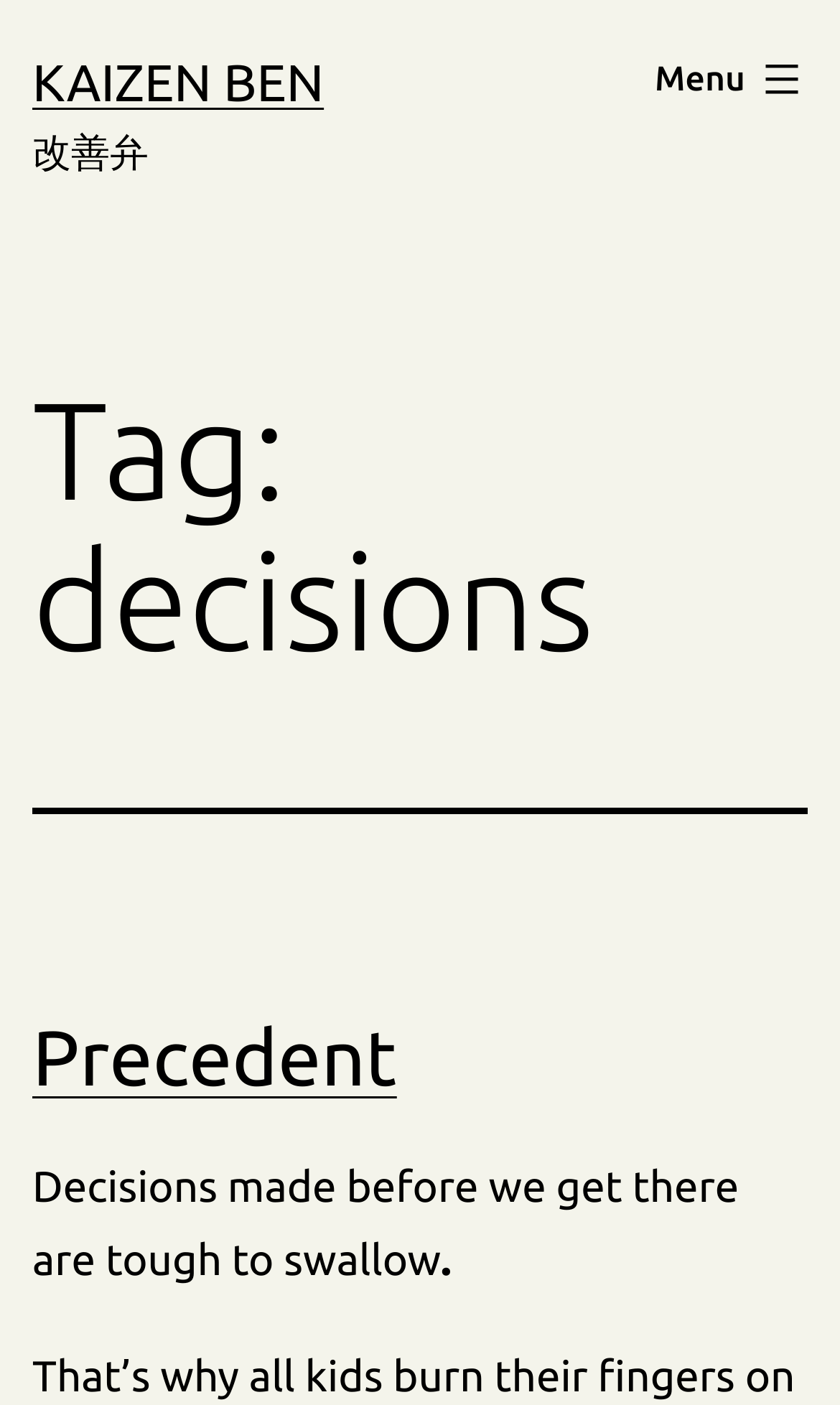Locate the UI element described as follows: "Kaizen Ben". Return the bounding box coordinates as four float numbers between 0 and 1 in the order [left, top, right, bottom].

[0.038, 0.038, 0.386, 0.079]